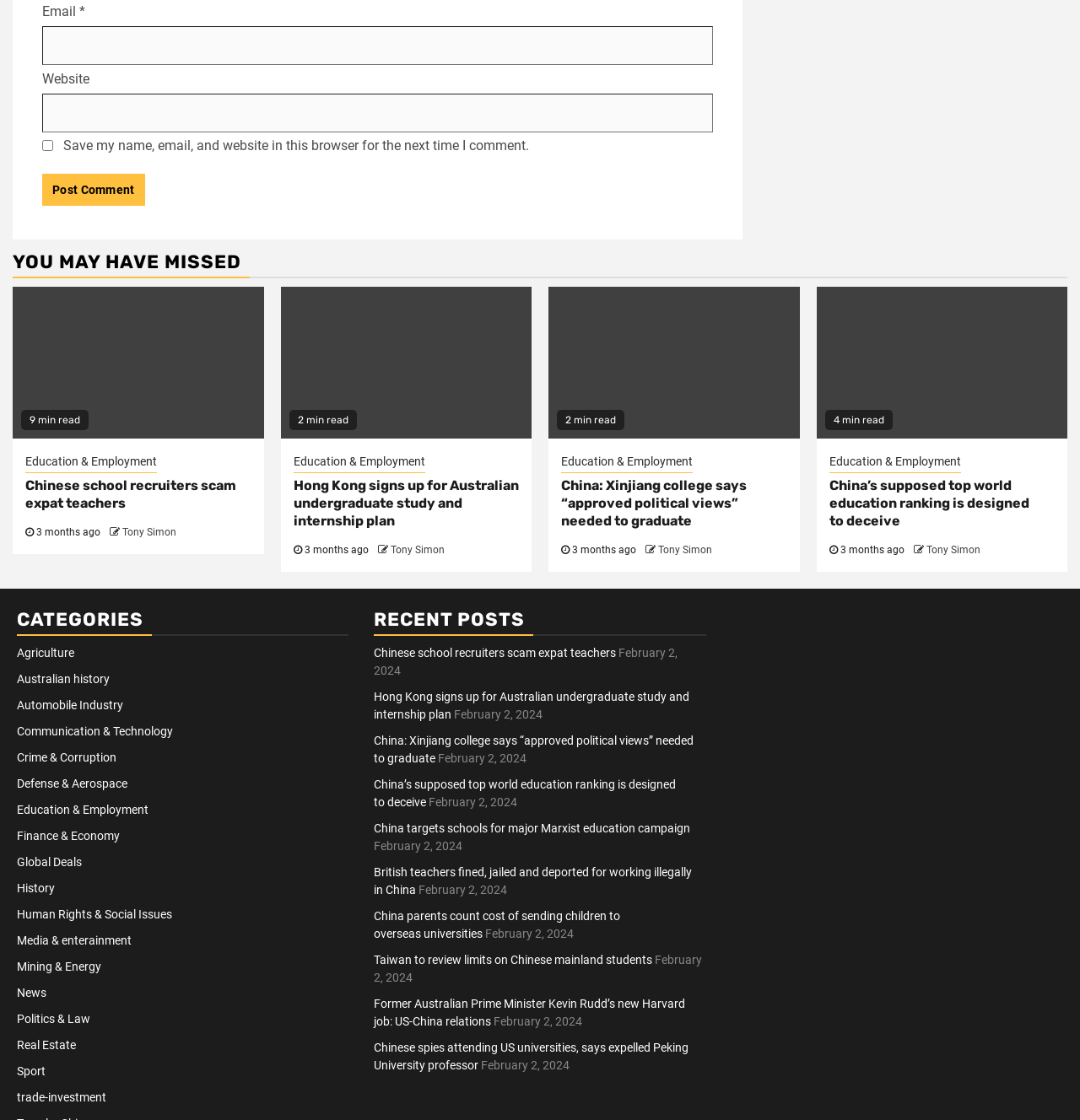Locate the bounding box coordinates of the clickable region necessary to complete the following instruction: "Read 'Chinese school recruiters scam expat teachers'". Provide the coordinates in the format of four float numbers between 0 and 1, i.e., [left, top, right, bottom].

[0.023, 0.427, 0.232, 0.458]